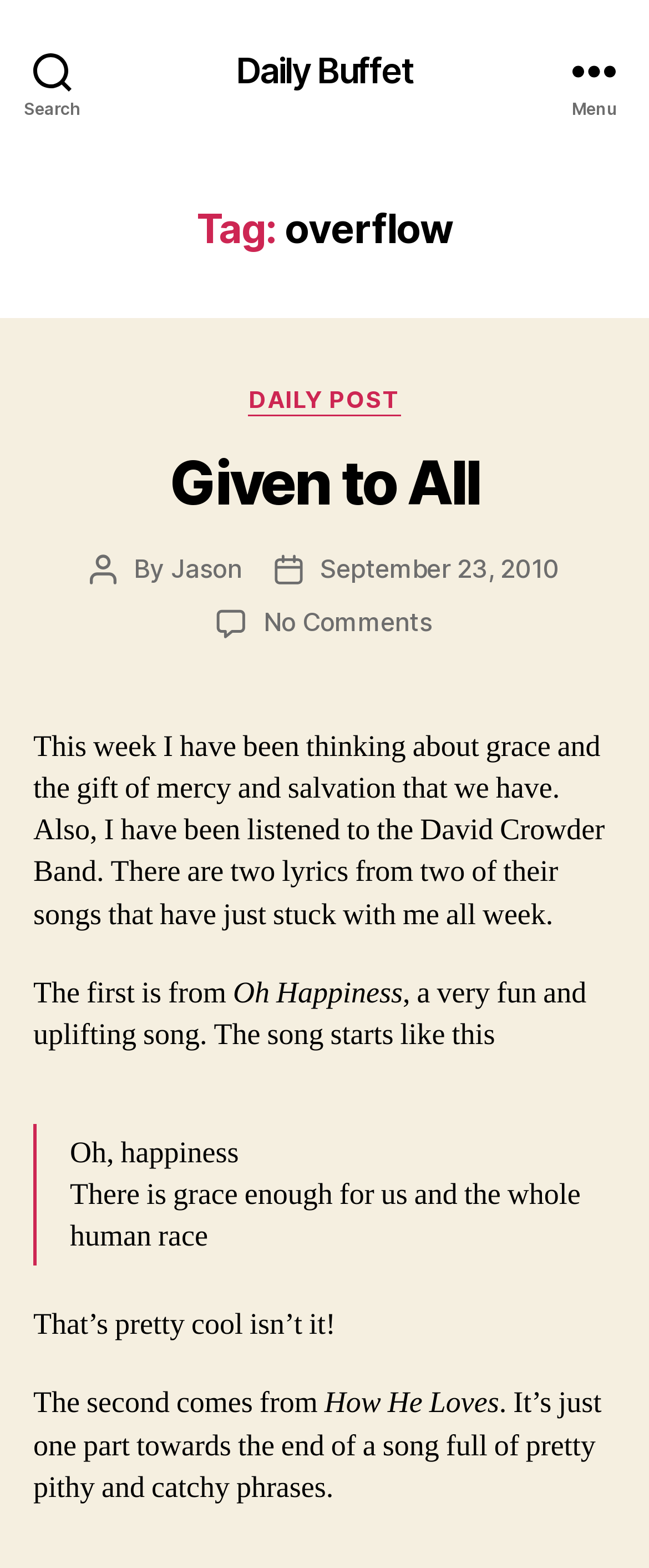Describe all the significant parts and information present on the webpage.

The webpage is titled "overflow – Daily Buffet" and has a search button at the top left corner. Next to the search button is a link to "Daily Buffet". On the top right corner, there is a menu button. 

Below the top navigation, there is a header section with a heading "Tag: overflow". Underneath, there are two sections. The first section has a heading "Categories" with a link to "DAILY POST" next to it. The second section has a heading "Given to All" with a link to the same title below it. 

Following the headings, there is a paragraph of text that discusses the author's thoughts on grace, mercy, and salvation. The text also mentions the David Crowder Band and quotes two lyrics from their songs. The first quote is from the song "Oh Happiness" and the second quote is from the song "How He Loves". 

On the right side of the text, there is information about the post, including the author's name, "Jason", and the post date, "September 23, 2010". There is also a link to "No Comments on Given to All".